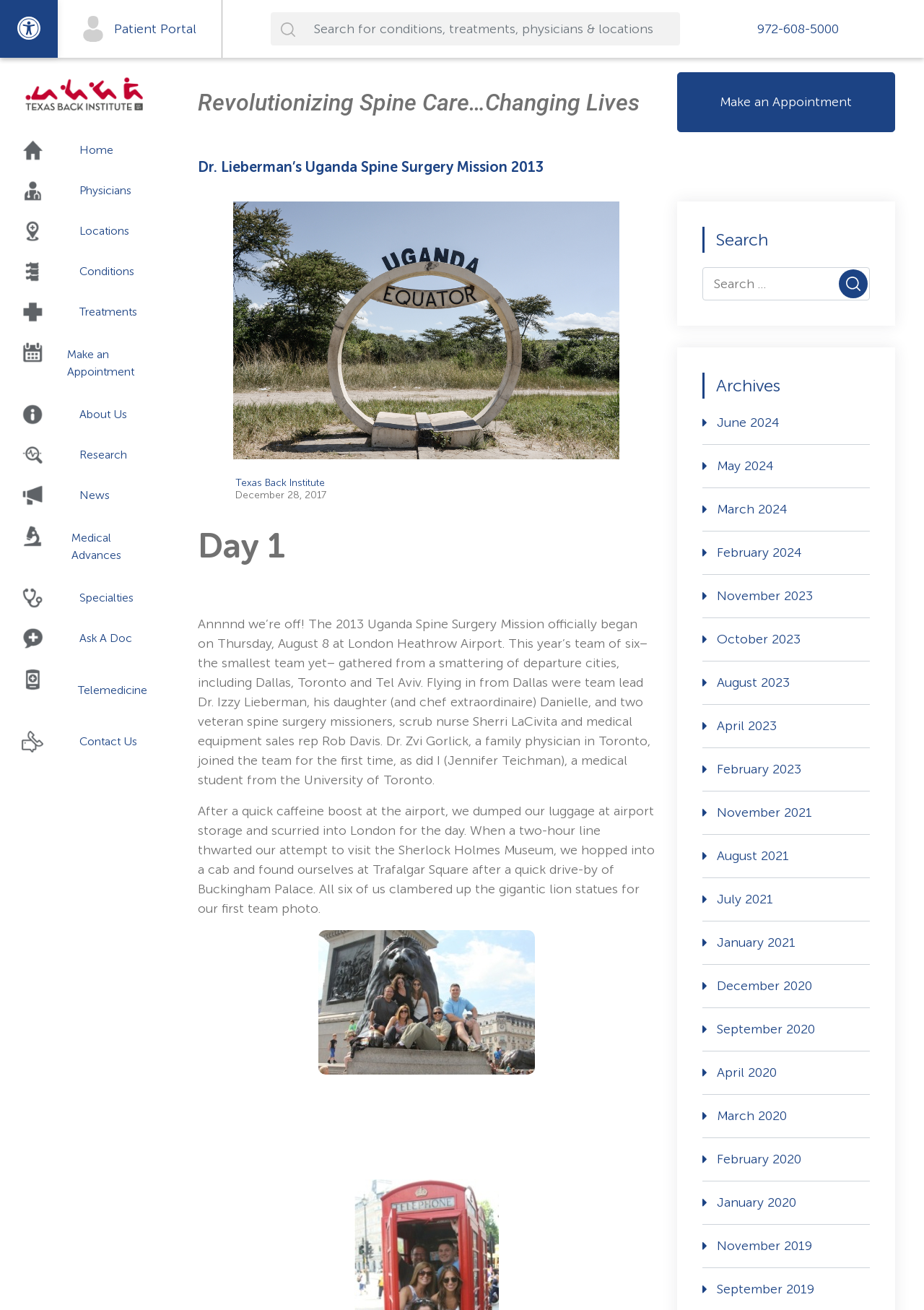Please find the main title text of this webpage.

Dr. Lieberman’s Uganda Spine Surgery Mission 2013